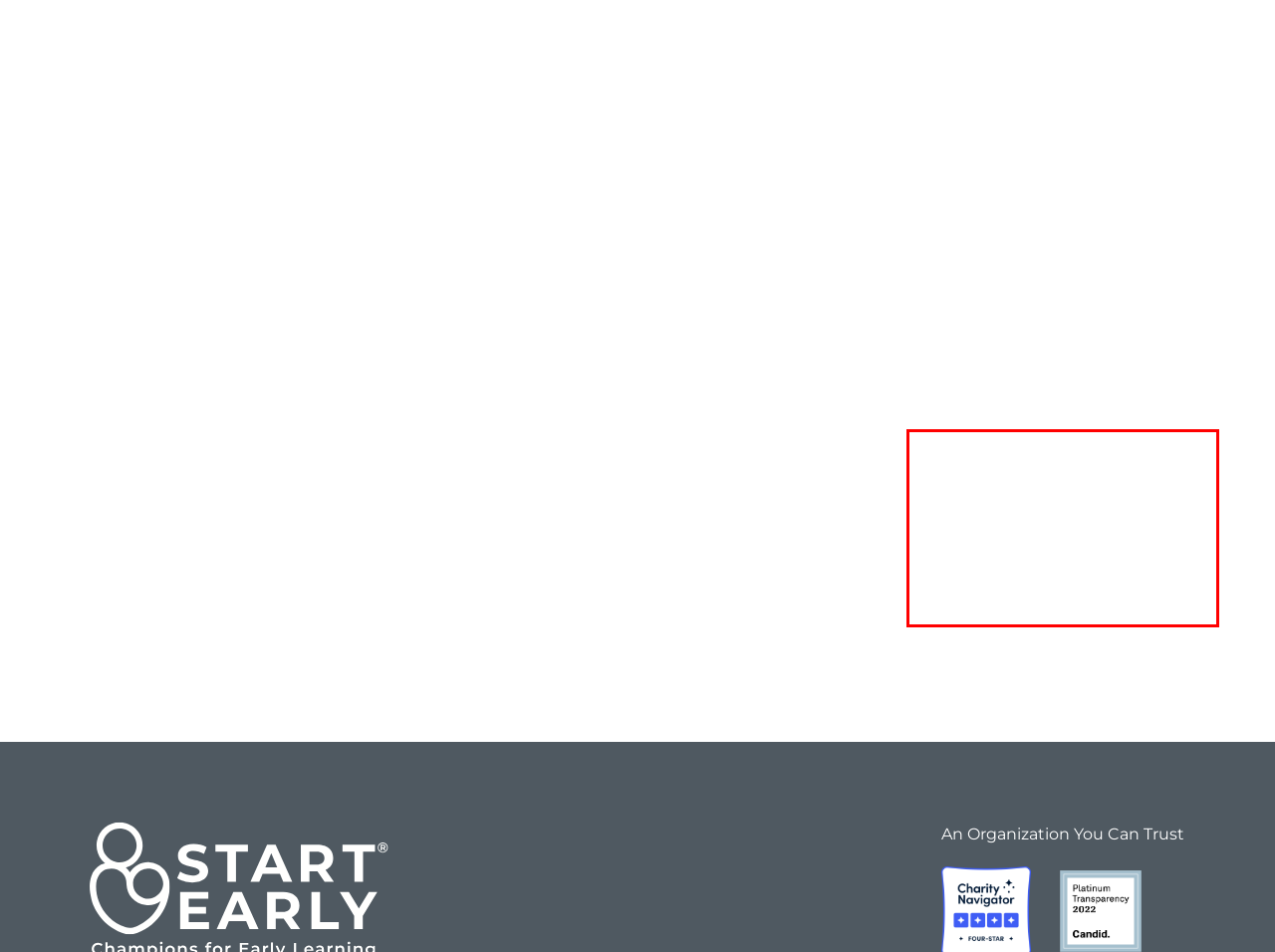Review the webpage screenshot provided, and perform OCR to extract the text from the red bounding box.

Sign up to receive noteworthy developments in state and federal early childhood news, policy trends and stories highlighting work across our network.